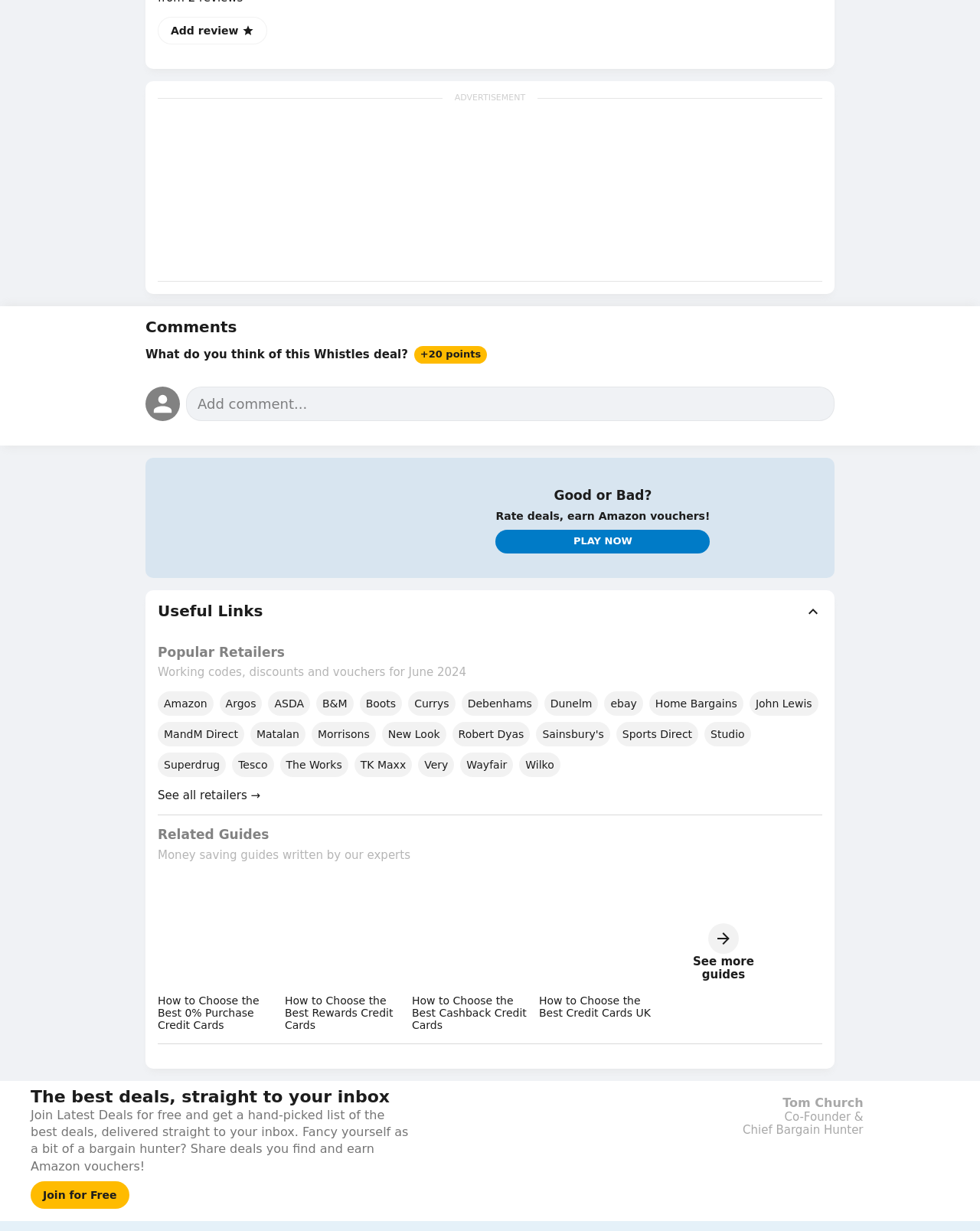Please find the bounding box coordinates for the clickable element needed to perform this instruction: "Add a review".

[0.161, 0.014, 0.272, 0.036]